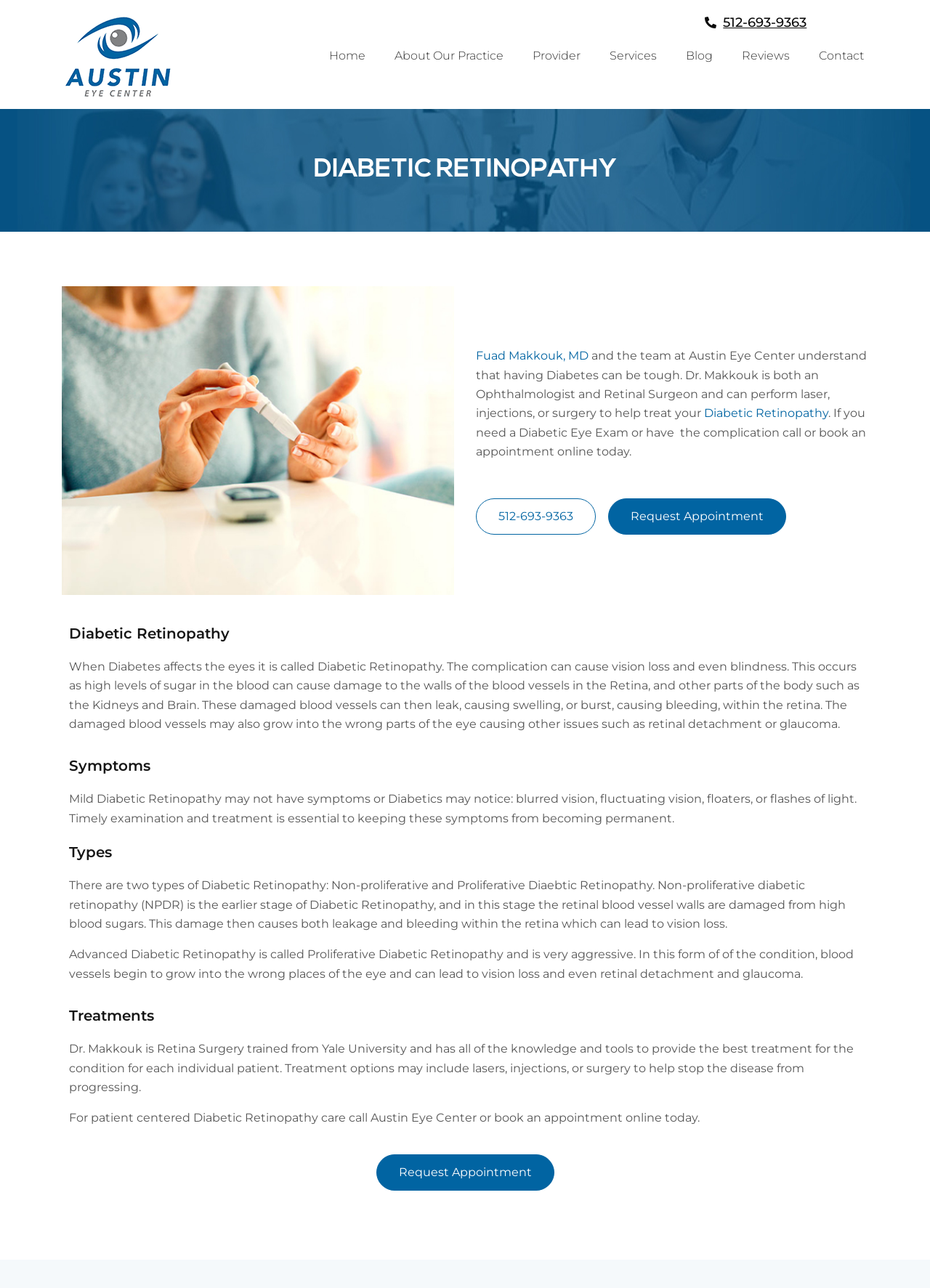What is the specialty of Dr. Fuad Makkouk?
Provide a short answer using one word or a brief phrase based on the image.

Diabetic eye specialist